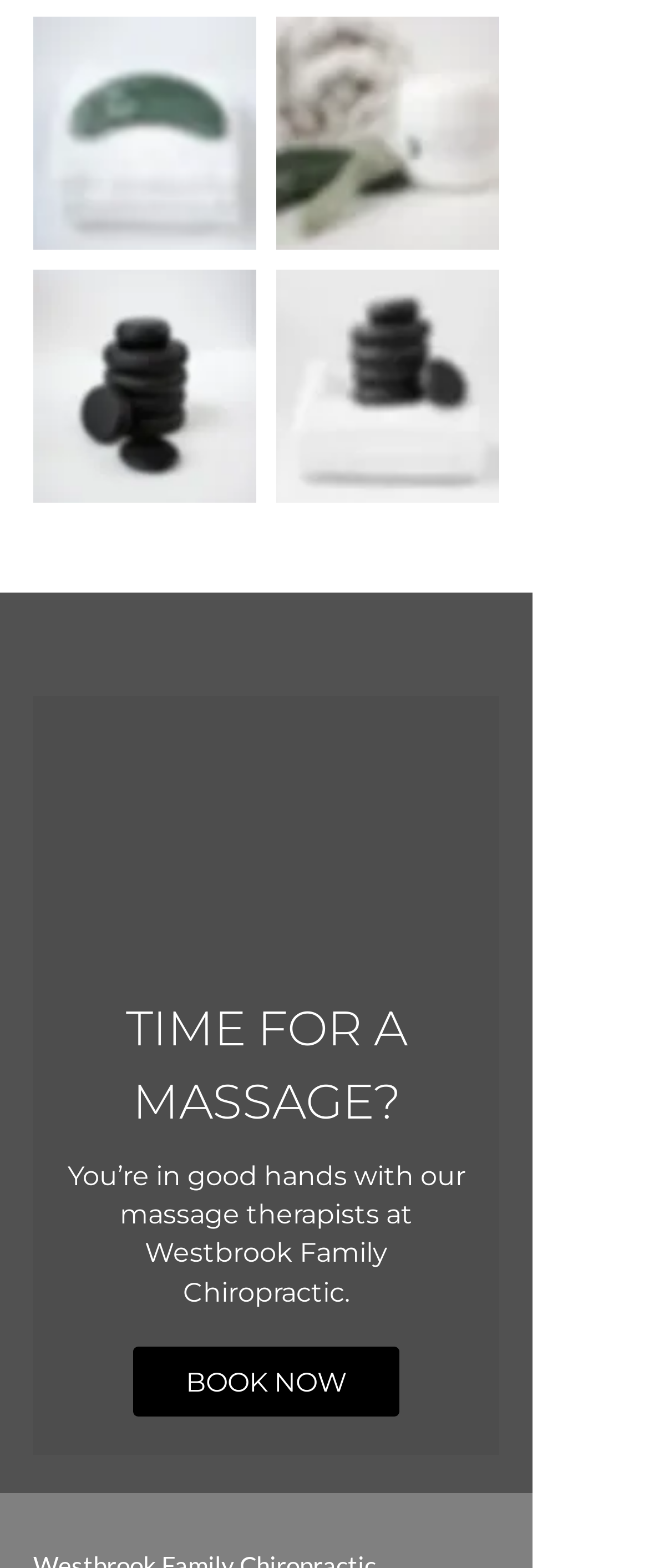What is the image on the webpage about?
Answer the question with a single word or phrase by looking at the picture.

Contact us